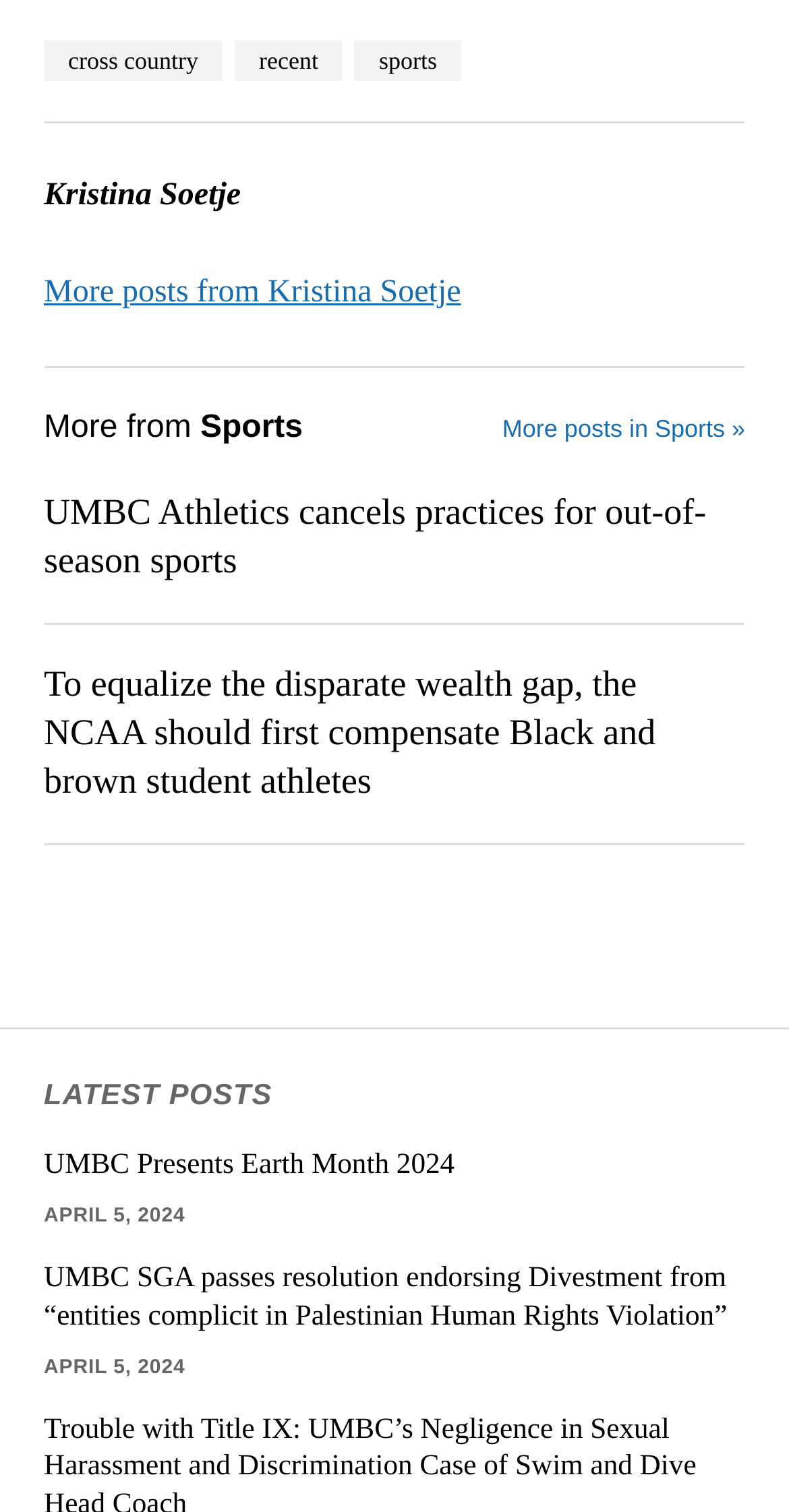How many links are there in the 'LATEST POSTS' section?
Use the information from the screenshot to give a comprehensive response to the question.

The 'LATEST POSTS' section is indicated by the heading element 'LATEST POSTS' with bounding box coordinates [0.056, 0.713, 0.944, 0.737]. There are four links in this section: 'UMBC Athletics cancels practices for out-of-season sports', 'To equalize the disparate wealth gap, the NCAA should first compensate Black and brown student athletes', 'UMBC Presents Earth Month 2024', and 'UMBC SGA passes resolution endorsing Divestment from “entities complicit in Palestinian Human Rights Violation”'.